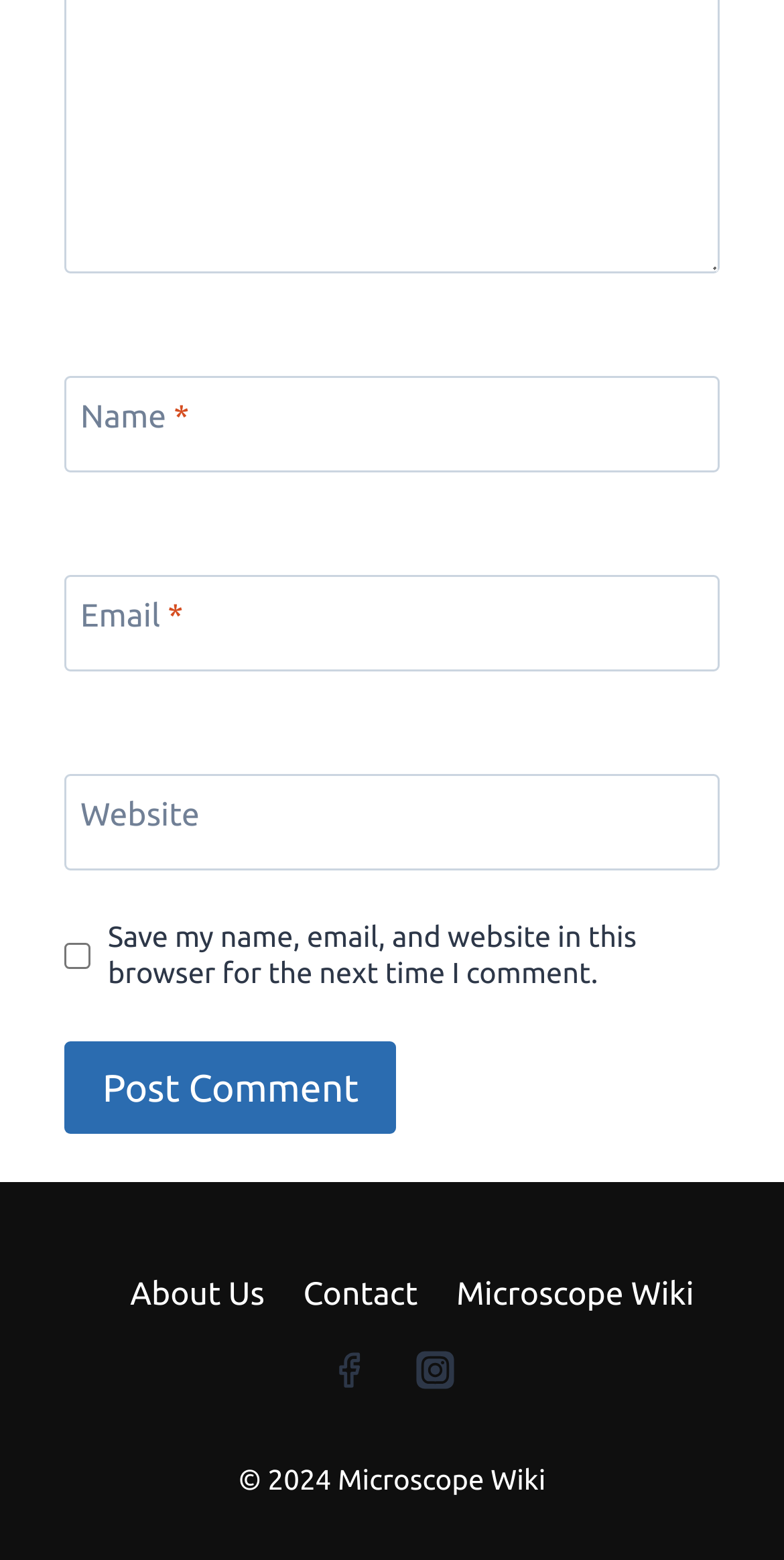Please identify the coordinates of the bounding box that should be clicked to fulfill this instruction: "Enter your name".

[0.082, 0.242, 0.918, 0.303]